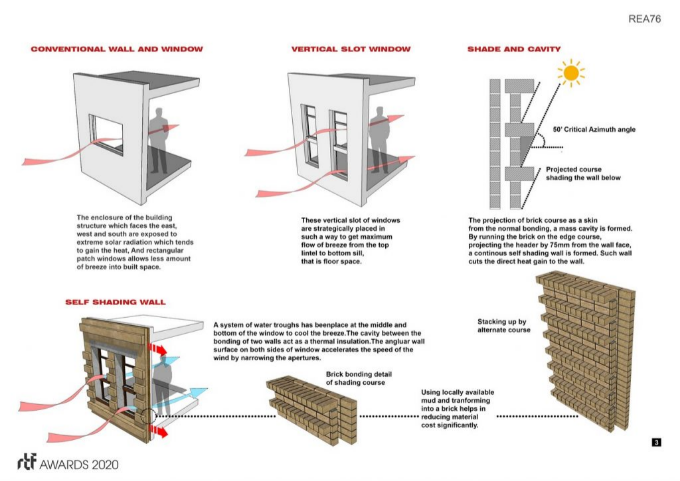What is the purpose of the vertical slots in the second design?
Give a thorough and detailed response to the question.

The vertical slots in the second design, Vertical Slot Window, are incorporated to maximize breeze flow from the top lintel to the bottom sill, ensuring a continuous flow of cooler air into the living spaces.